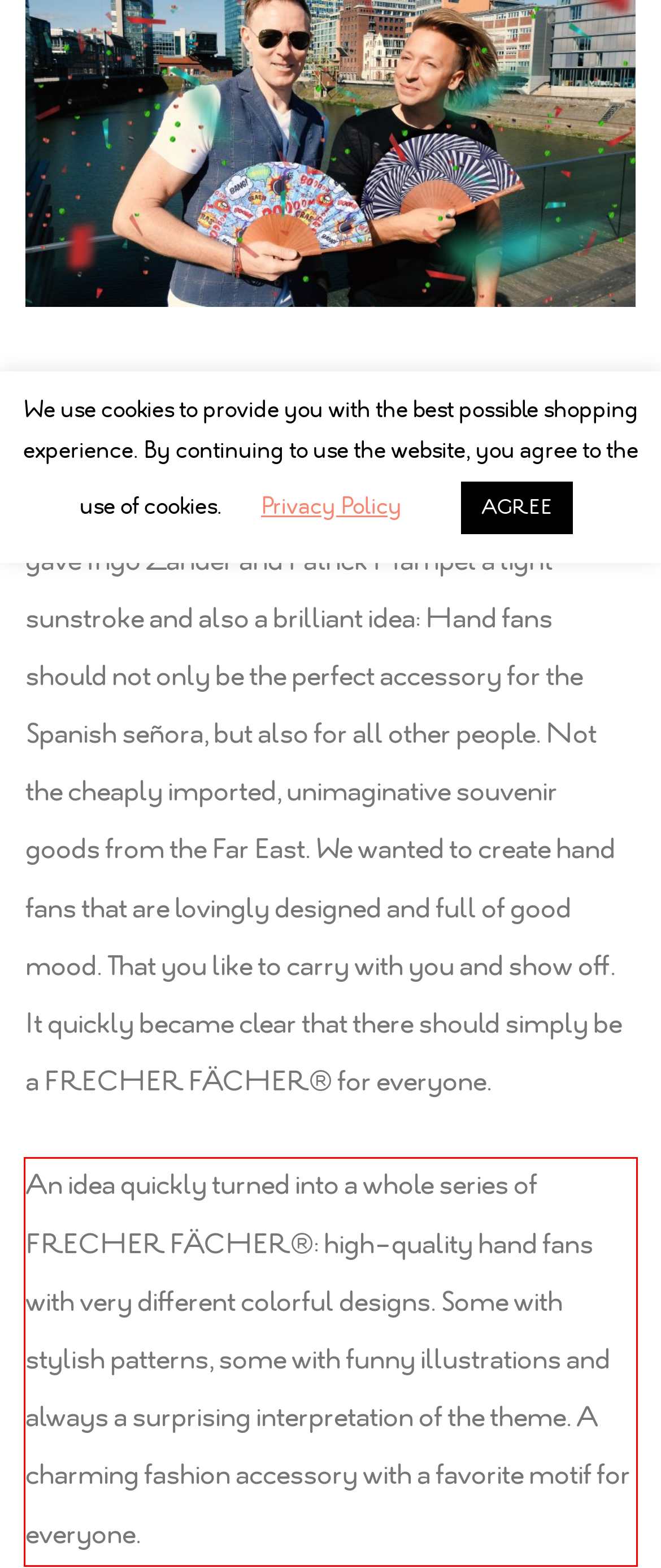Please perform OCR on the text content within the red bounding box that is highlighted in the provided webpage screenshot.

An idea quickly turned into a whole series of FRECHER FÄCHER®: high-quality hand fans with very different colorful designs. Some with stylish patterns, some with funny illustrations and always a surprising interpretation of the theme. A charming fashion accessory with a favorite motif for everyone.